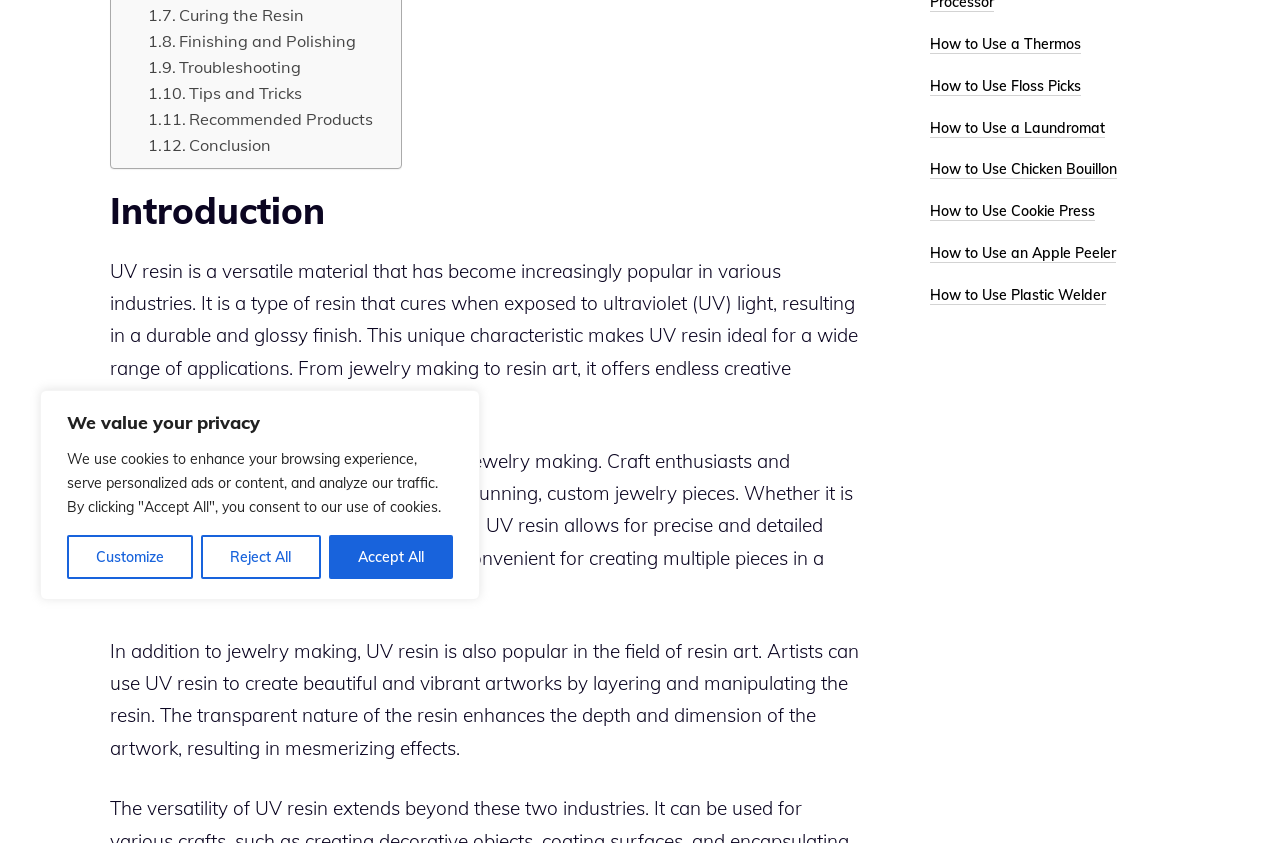Determine the bounding box coordinates for the UI element described. Format the coordinates as (top-left x, top-left y, bottom-right x, bottom-right y) and ensure all values are between 0 and 1. Element description: How to Use a Thermos

[0.727, 0.041, 0.845, 0.064]